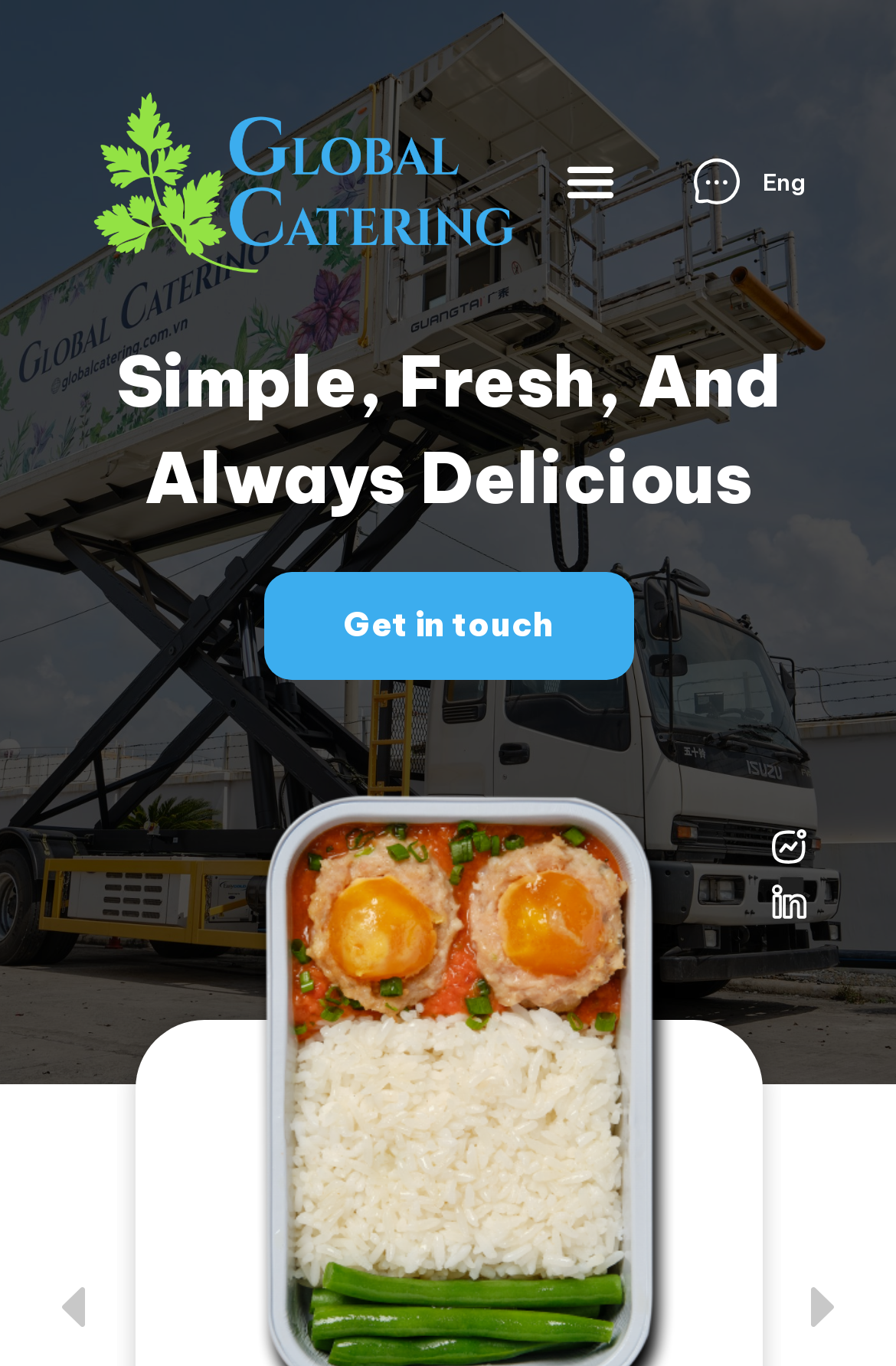Answer in one word or a short phrase: 
Is there a contact link?

Yes